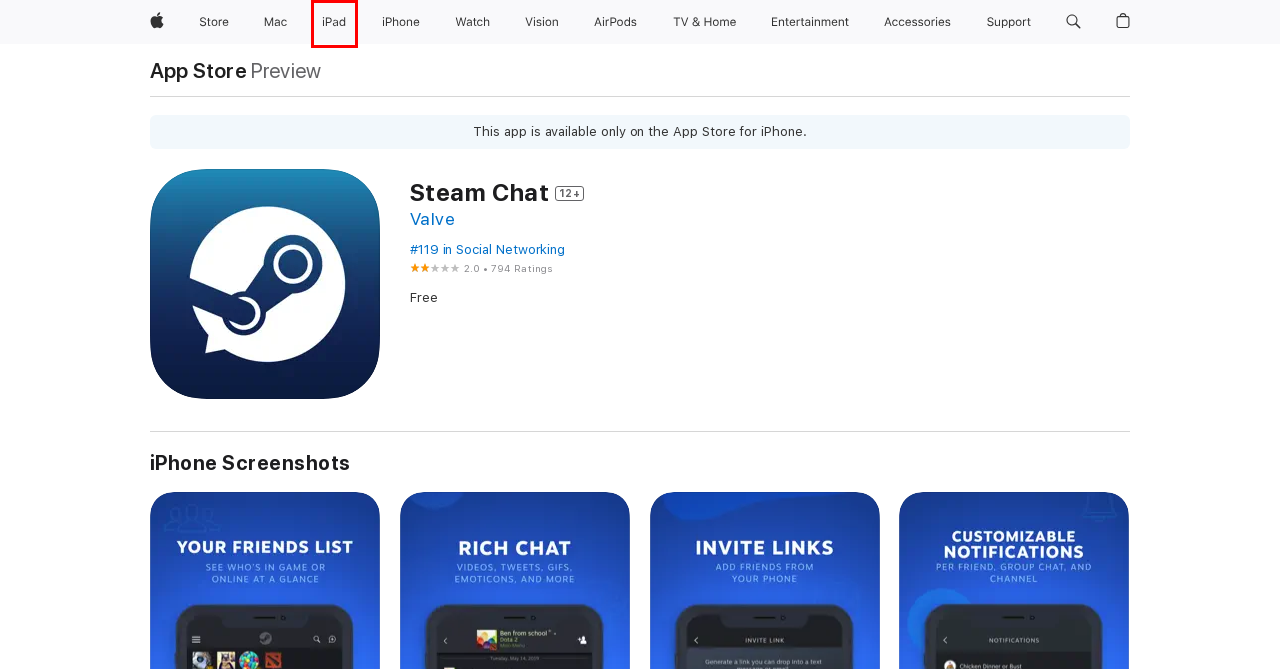After examining the screenshot of a webpage with a red bounding box, choose the most accurate webpage description that corresponds to the new page after clicking the element inside the red box. Here are the candidates:
A. TV & Home - Apple
B. iPad - Apple
C. Apple Store Search Results - Apple
D. Bag - Apple
E. ‎Valve Apps on the App Store
F. iPhone - Apple
G. Apple Vision Pro - Apple
H. Mac - Apple

B